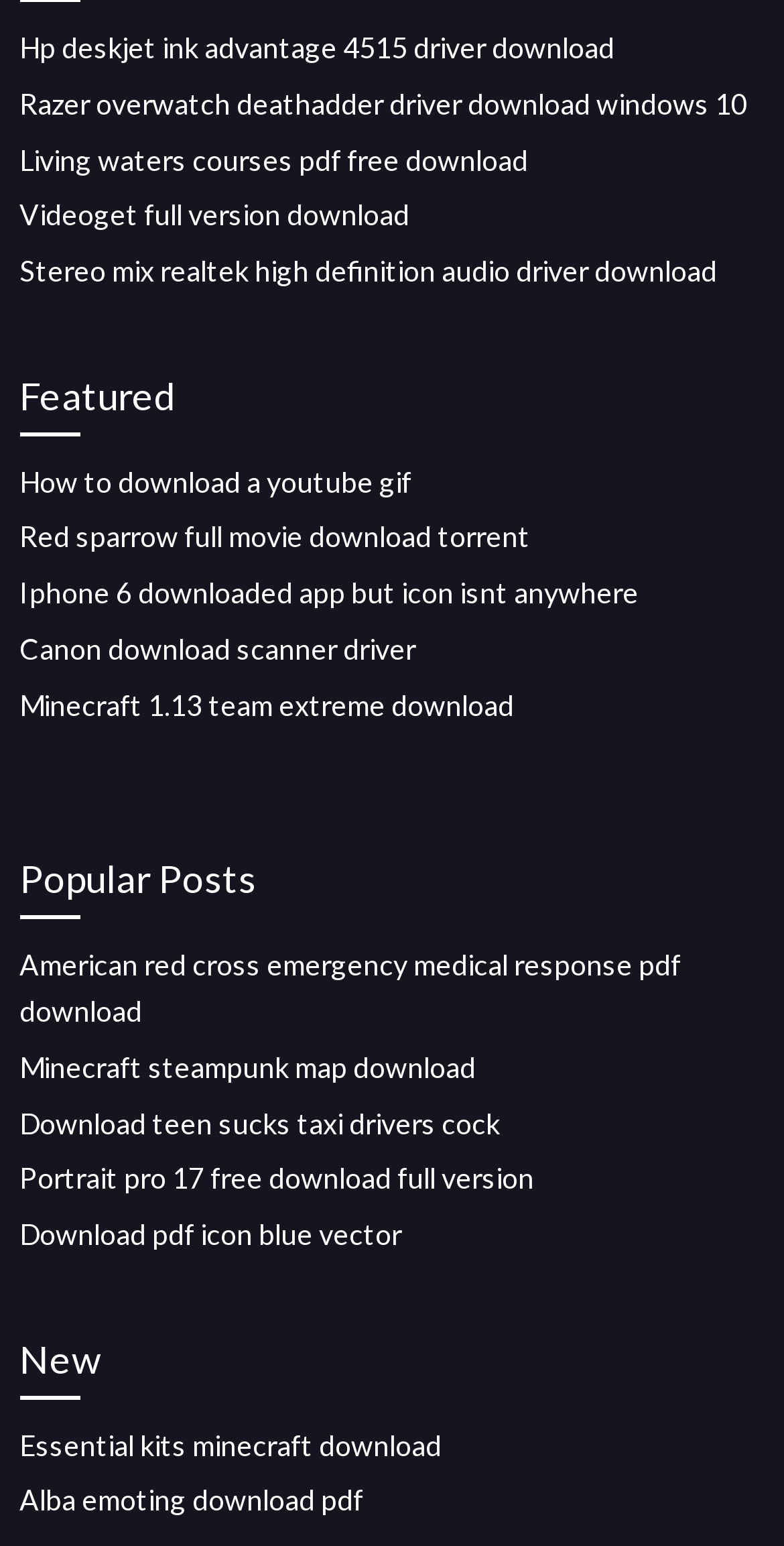Please find the bounding box coordinates of the element's region to be clicked to carry out this instruction: "Read American red cross emergency medical response pdf".

[0.025, 0.613, 0.869, 0.665]